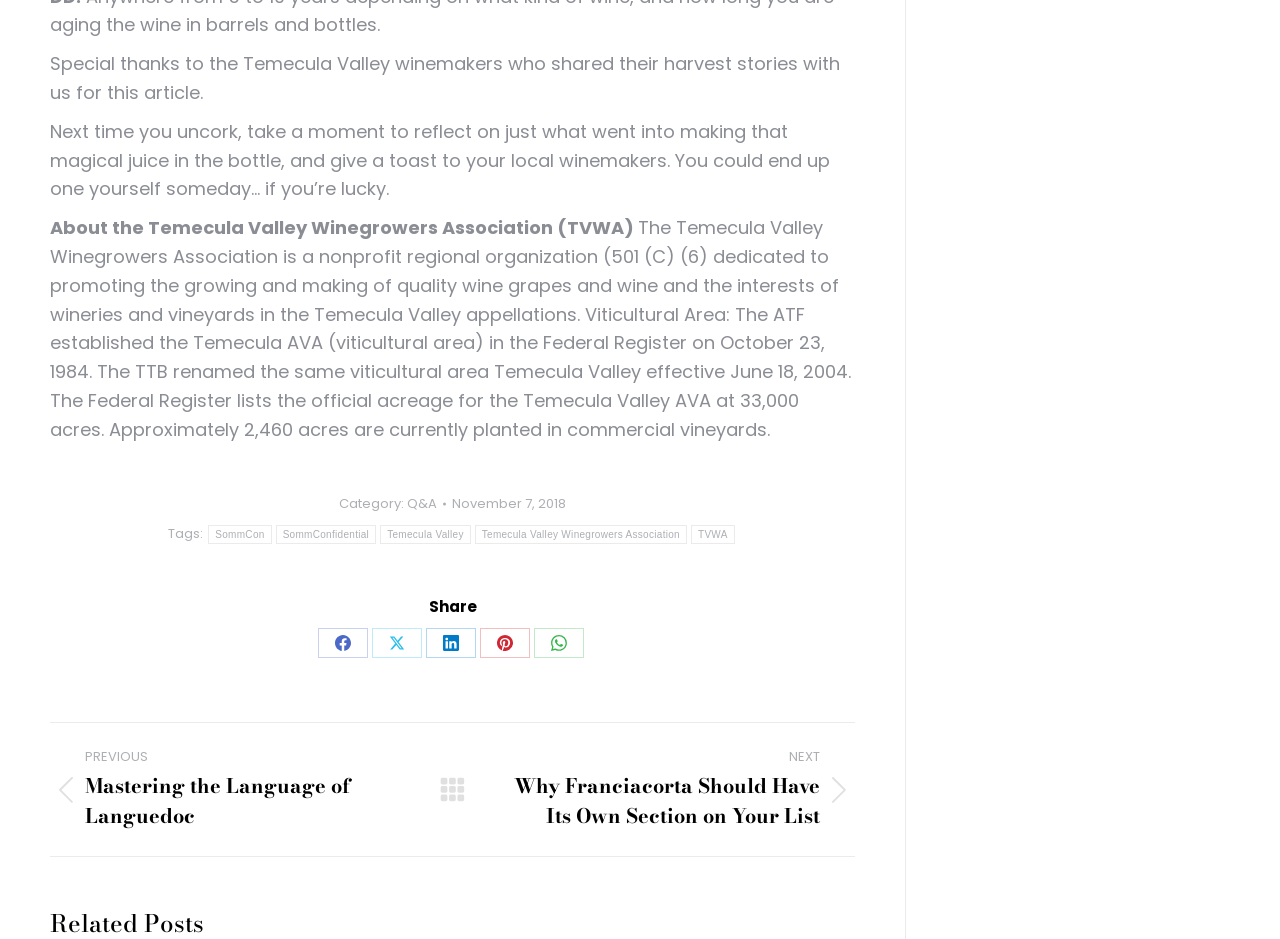What are the tags related to this article?
Answer with a single word or short phrase according to what you see in the image.

SommCon, SommConfidential, Temecula Valley, TVWA